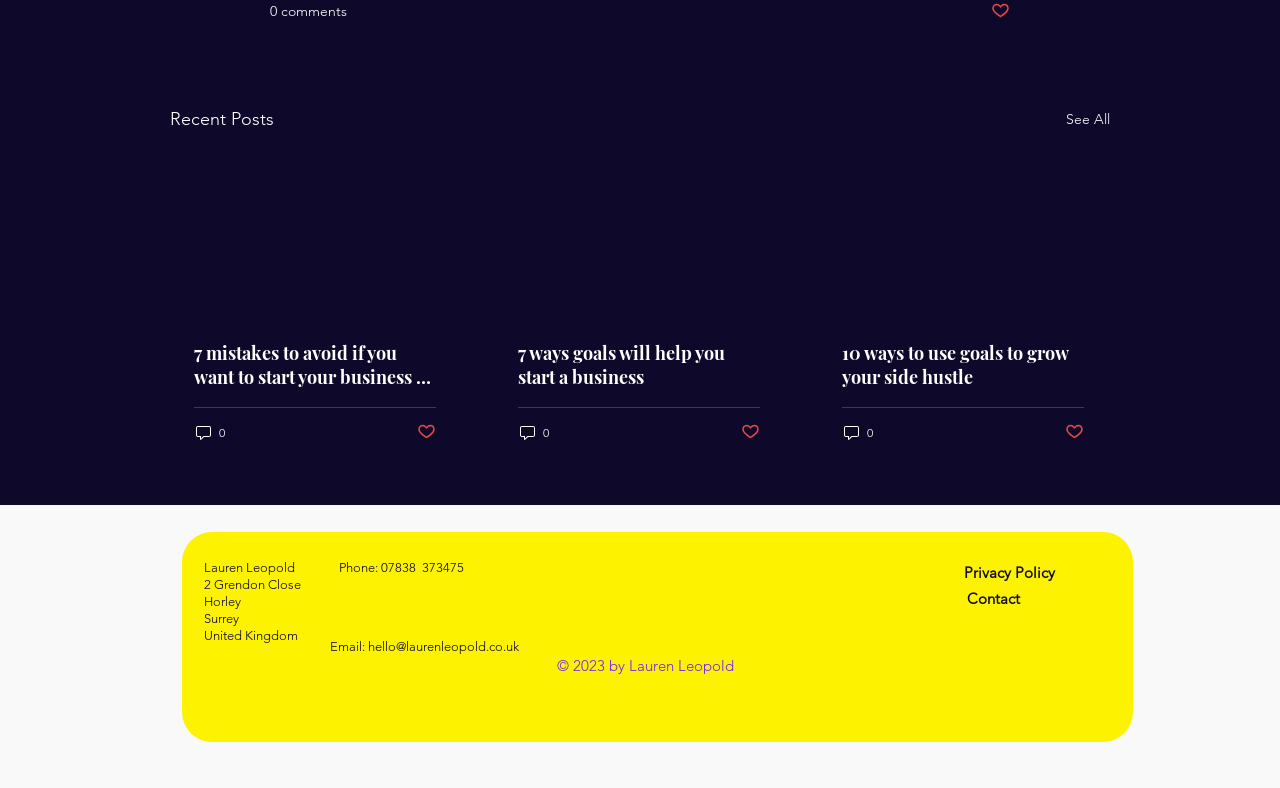Refer to the screenshot and answer the following question in detail:
How many recent posts are displayed?

The recent posts are located in the article elements at [0.133, 0.195, 0.359, 0.59], [0.386, 0.195, 0.613, 0.59], and [0.639, 0.195, 0.866, 0.59]. There are three recent posts displayed.